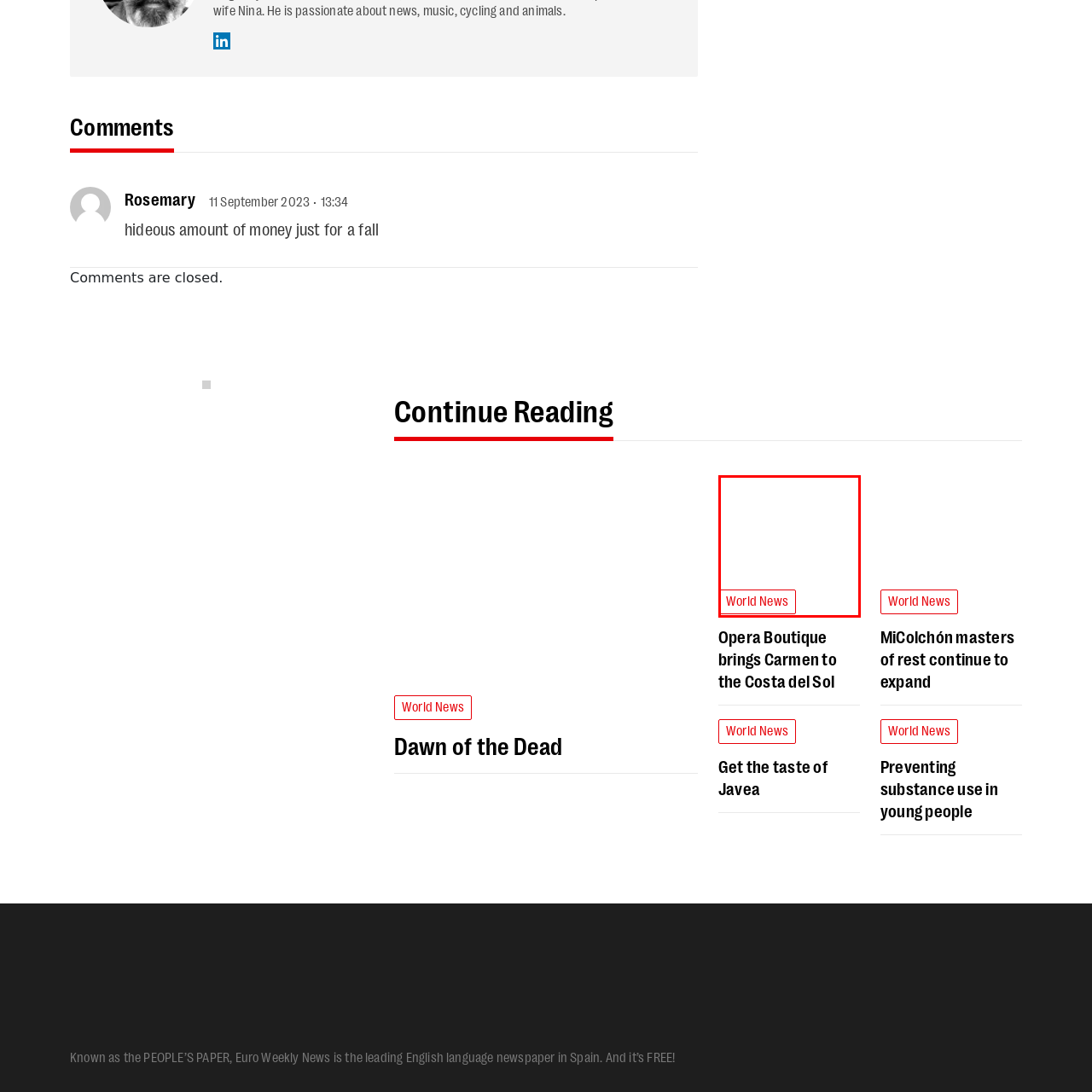What type of content is featured in this section?
Review the image encased within the red bounding box and supply a detailed answer according to the visual information available.

The overall section highlights modern performances and cultural events, signifying a blend of tradition and contemporary engagement within the arts, which suggests that the content featured in this section is related to modern performances and cultural events.